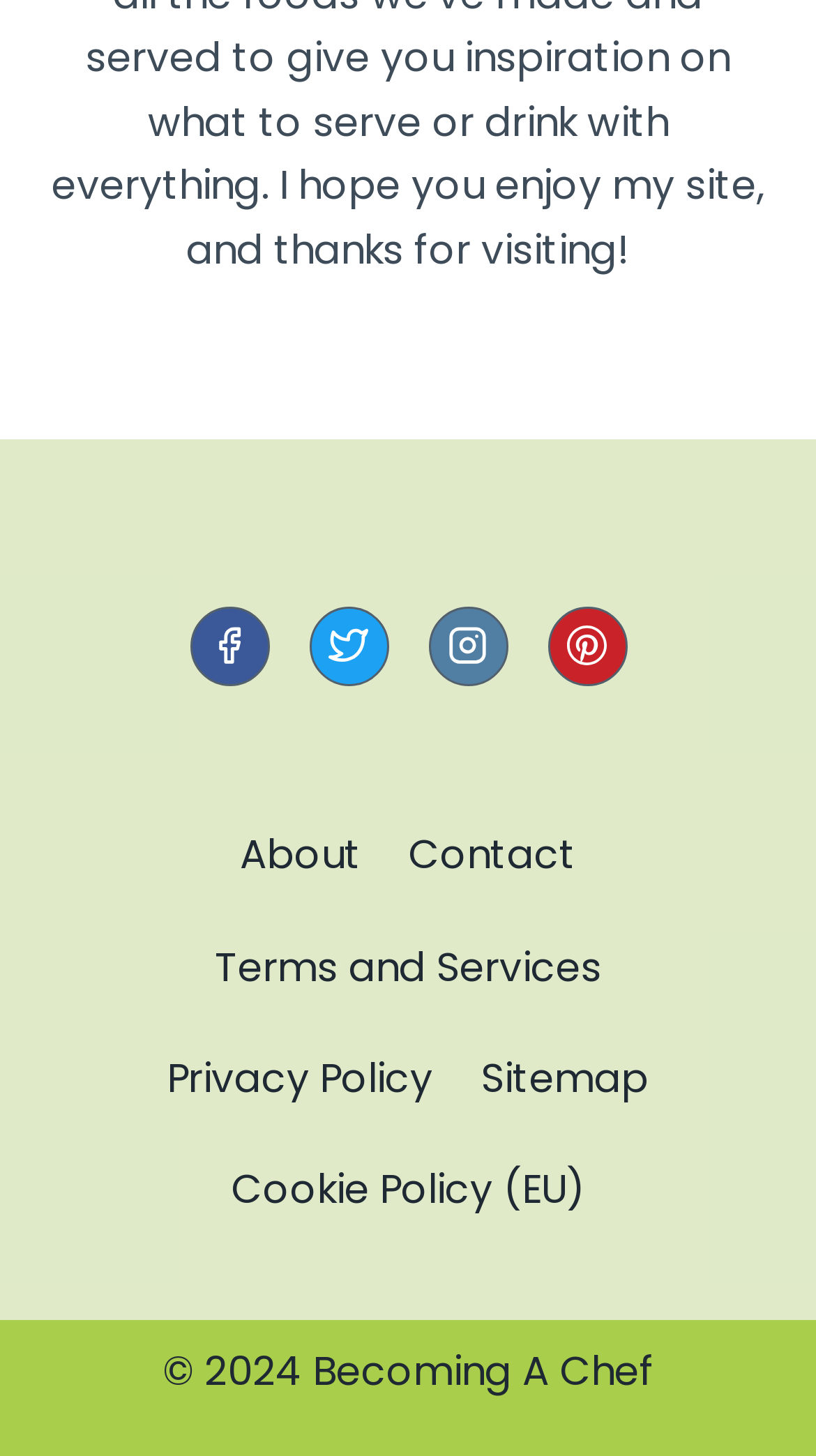Using the elements shown in the image, answer the question comprehensively: What social media platforms are linked?

The webpage has a section with links to social media platforms, which are Facebook, Twitter, Instagram, and Pinterest, each with its corresponding image icon.